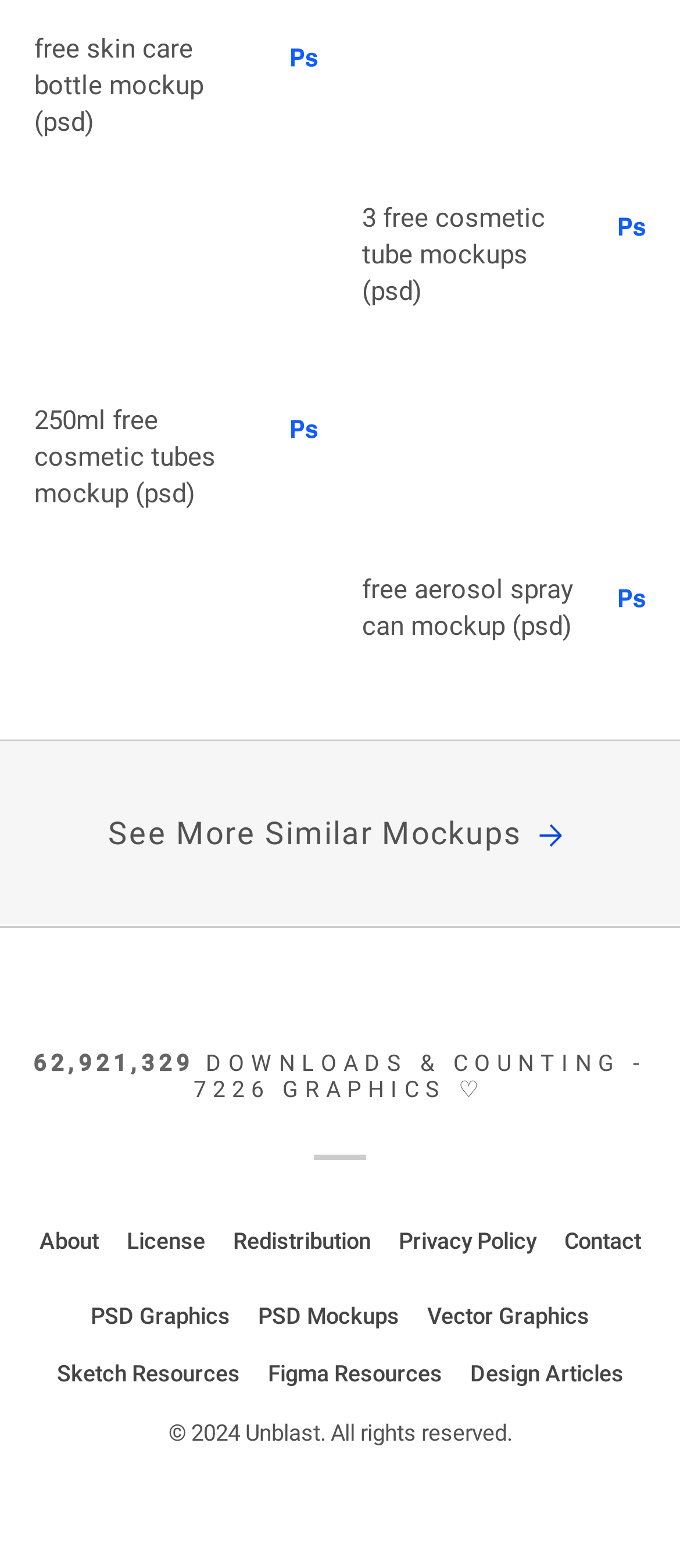What is the name of the website?
Provide a one-word or short-phrase answer based on the image.

Unblast